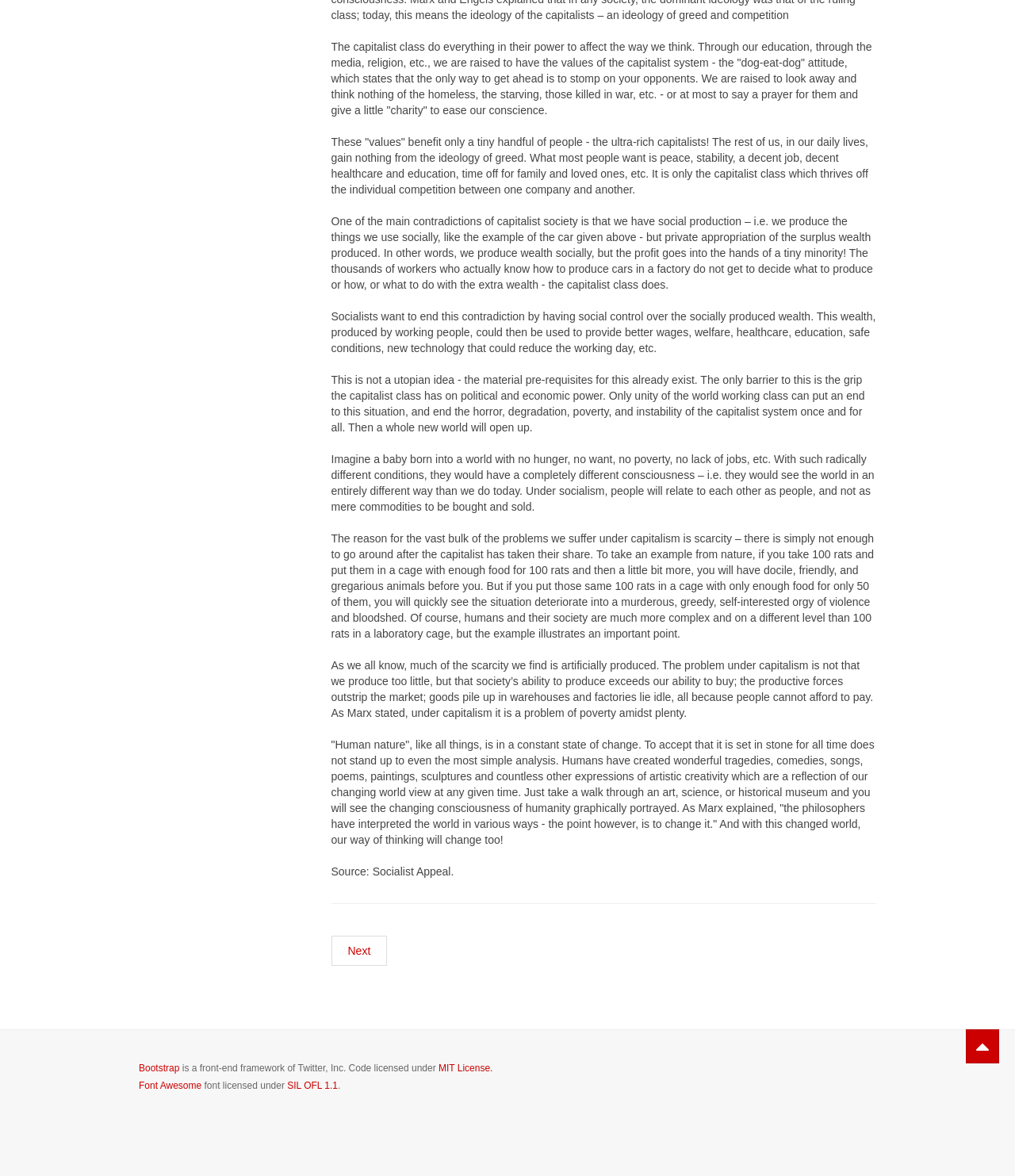What is the purpose of the 'Next article' link?
Using the visual information, respond with a single word or phrase.

To navigate to another article